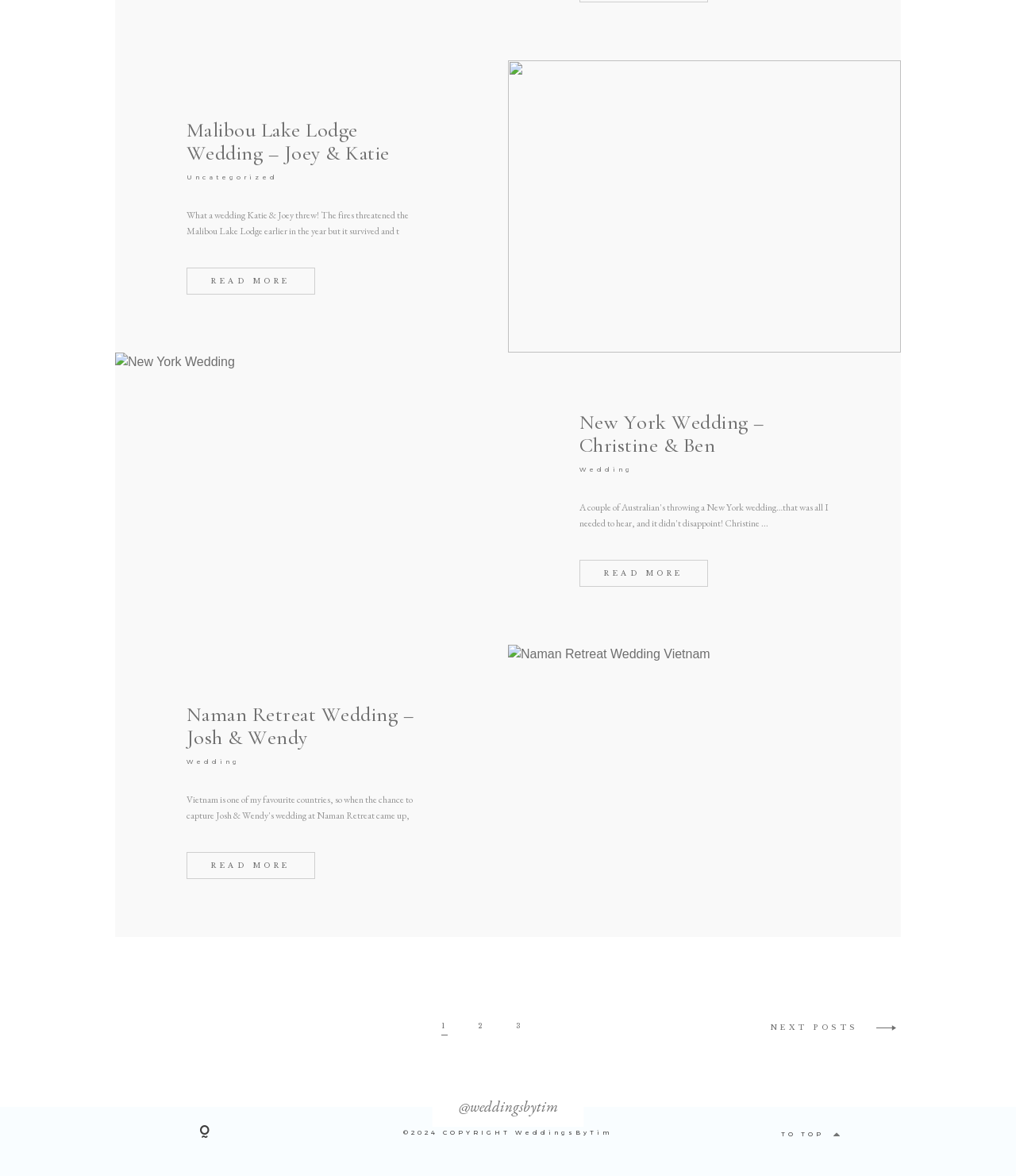What is the title of the first wedding post?
Kindly give a detailed and elaborate answer to the question.

The first link on the webpage has a heading 'Malibou Lake Lodge Wedding – Joey & Katie' which is the title of the first wedding post.